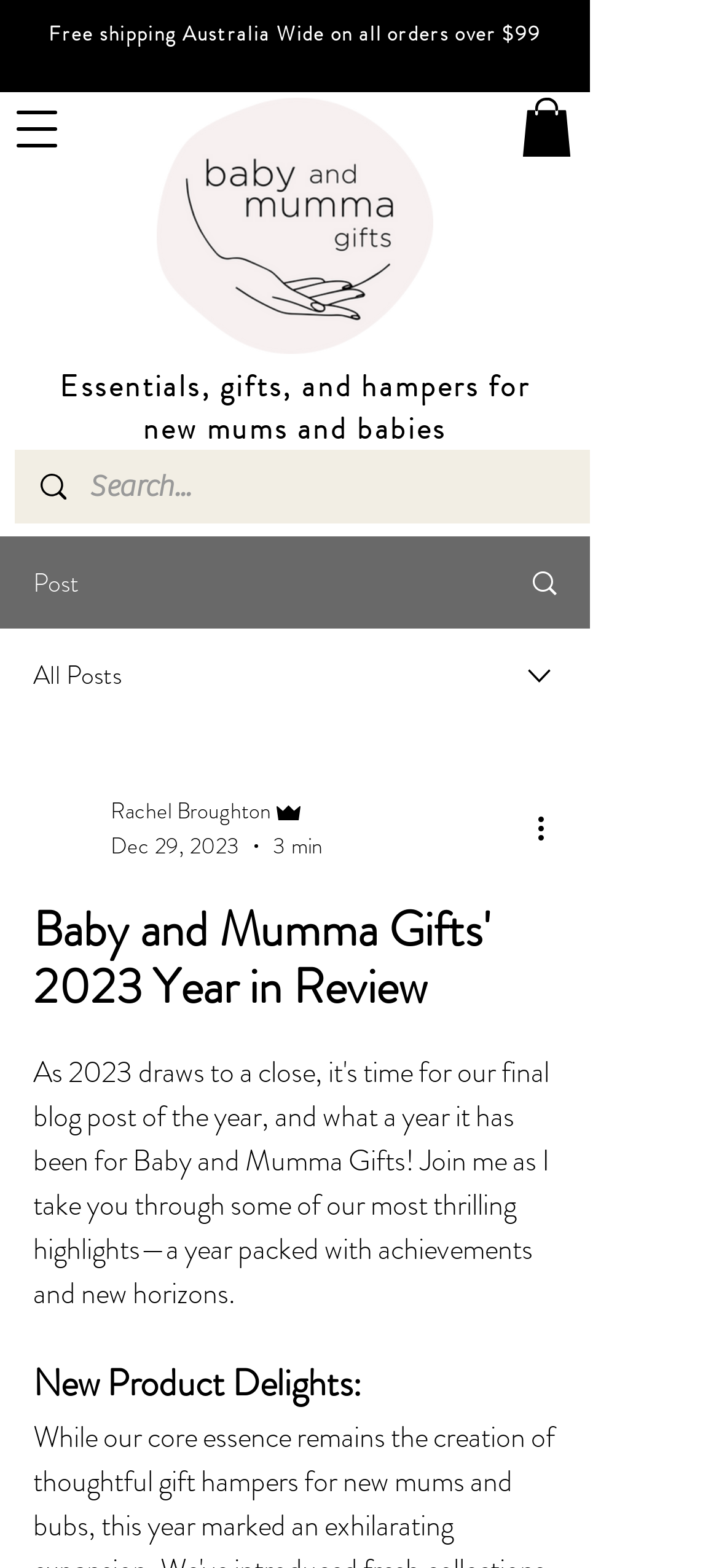Elaborate on the different components and information displayed on the webpage.

The webpage is a blog post titled "Baby and Mumma Gifts' 2023 Year in Review". At the top left corner, there is a navigation menu button labeled "Open navigation menu". Next to it, there is a slideshow region with previous and next buttons, each containing an image. Below the slideshow, there is a heading announcing free shipping Australia-wide on all orders over $99.

The main content of the webpage is divided into sections. The first section has a heading that reads "Essentials, gifts, and hampers for new mums and babies" with links to "new mums" and "babies" below it. There is also an image with a link on the right side of this section.

Below this section, there is a search bar with a magnifying glass icon and a search input field. On the left side of the search bar, there is a logo of "Baby and Mumma Gifts" with a link to the logo image.

The main blog post content starts with a heading that reads "Baby and Mumma Gifts' 2023 Year in Review" again. The post is written by Rachel Broughton, an admin, and was published on December 29, 2023. The post has a "More actions" button on the right side, which contains an image.

The blog post is divided into sections, with headings such as "New Product Delights:". The post appears to be a review of the year 2023, highlighting the achievements and products of Baby and Mumma Gifts.